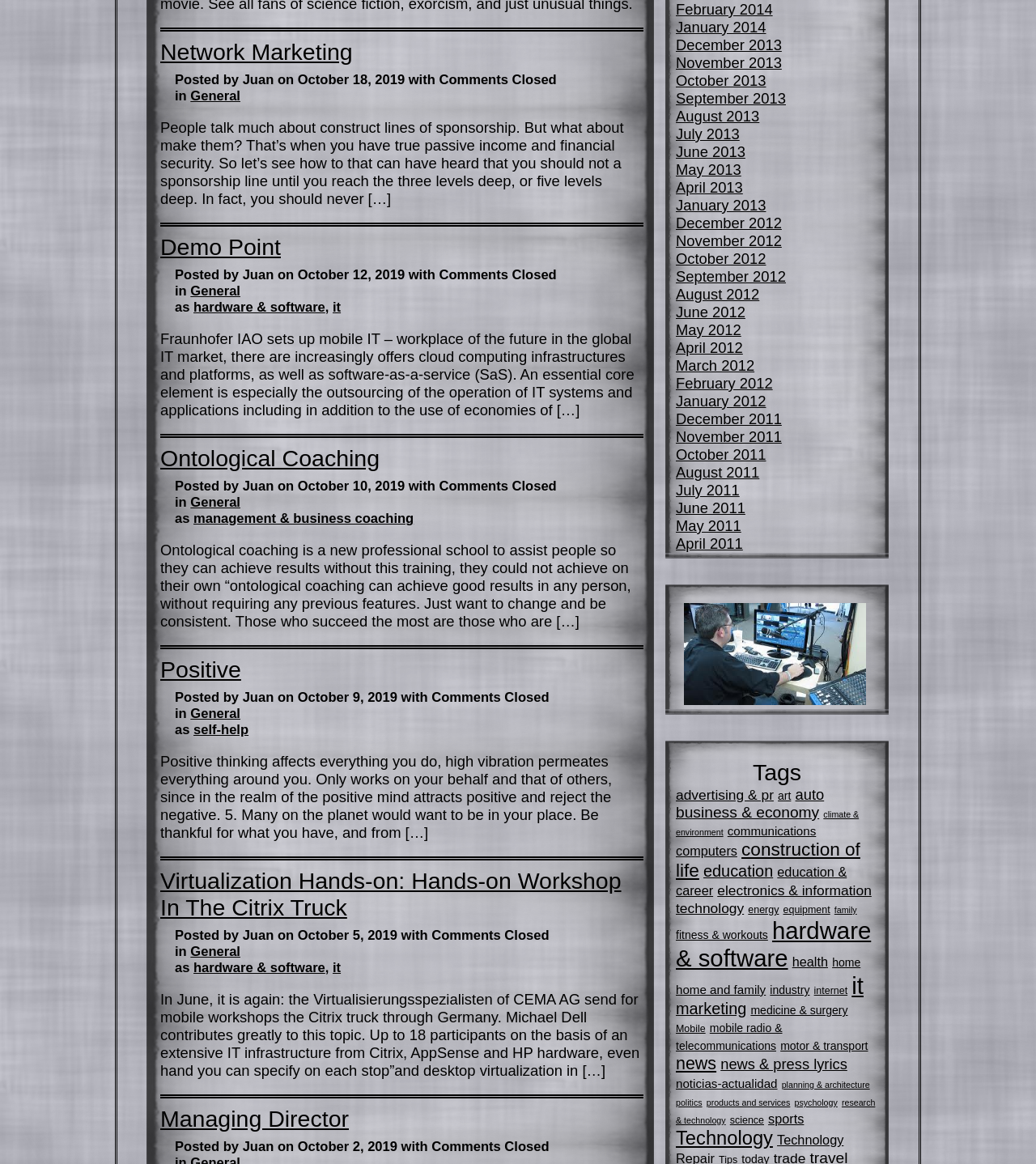Respond to the following query with just one word or a short phrase: 
How many articles are posted by Juan?

7